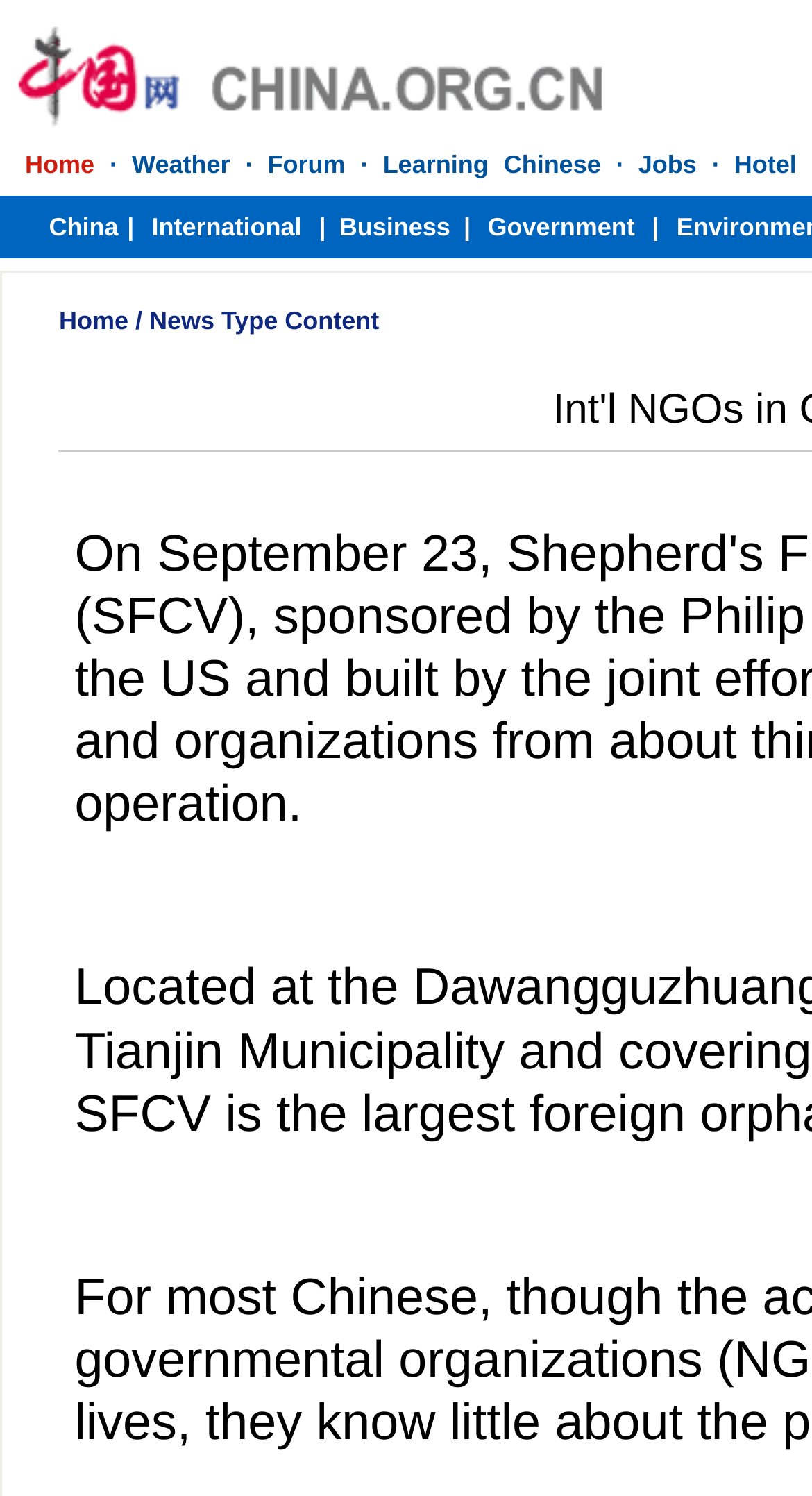Using the description: "News Type Content", determine the UI element's bounding box coordinates. Ensure the coordinates are in the format of four float numbers between 0 and 1, i.e., [left, top, right, bottom].

[0.184, 0.205, 0.467, 0.224]